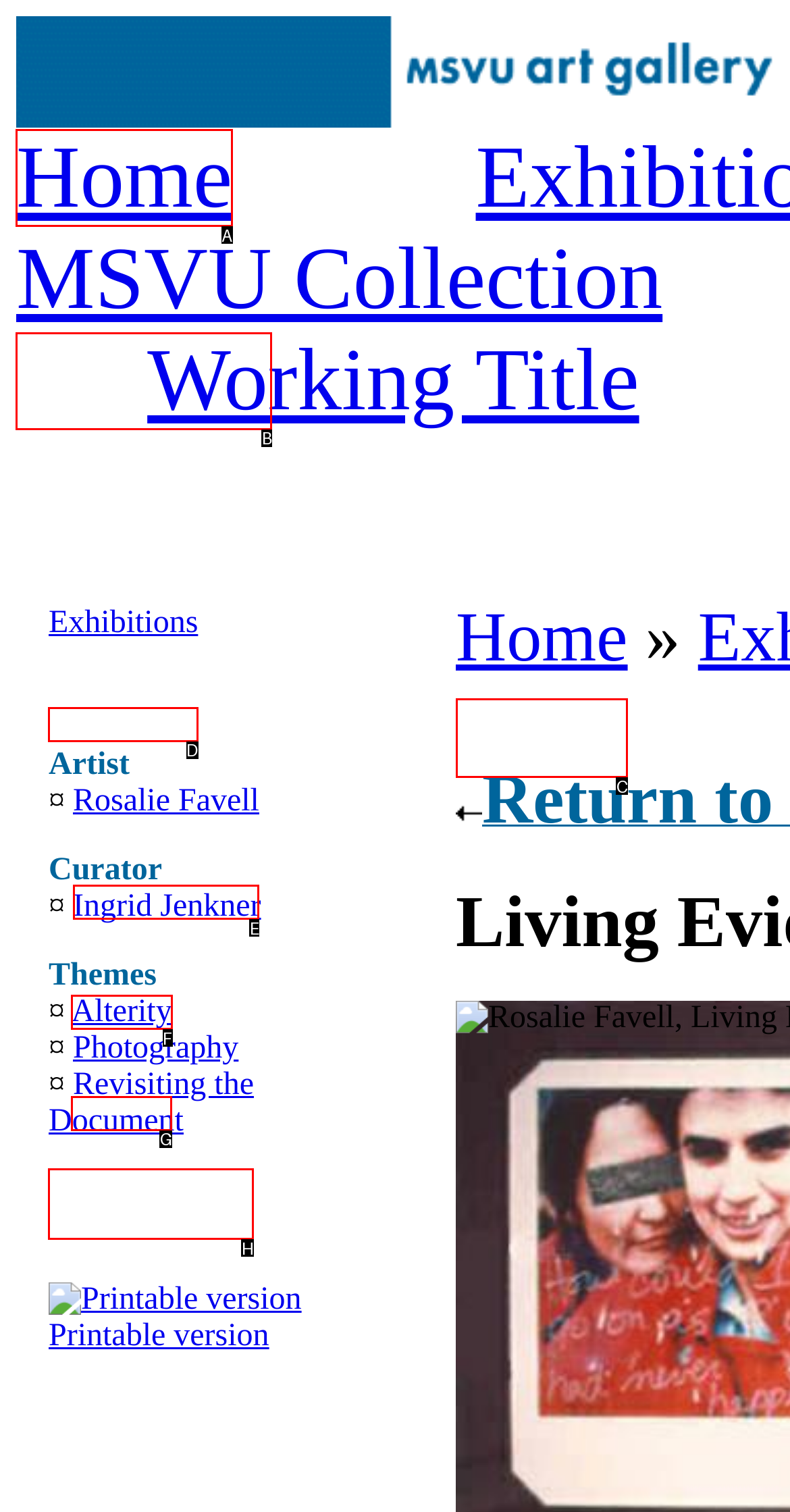For the task "read about Alterity theme", which option's letter should you click? Answer with the letter only.

F